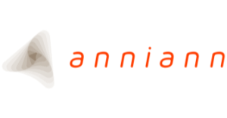What is the color of the typography in the Anniann logo? Observe the screenshot and provide a one-word or short phrase answer.

Orange